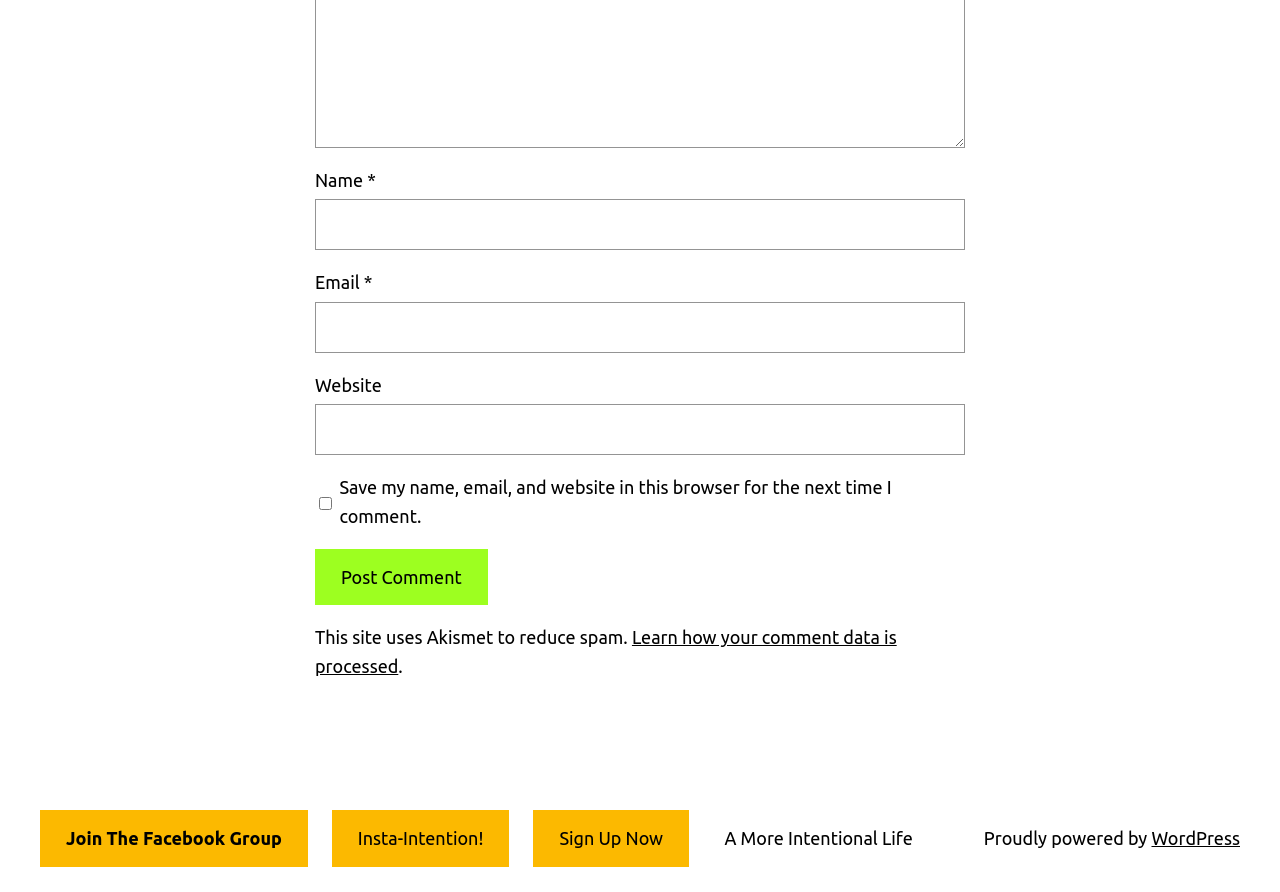Please find the bounding box coordinates for the clickable element needed to perform this instruction: "Check the save comment data checkbox".

[0.249, 0.537, 0.259, 0.591]